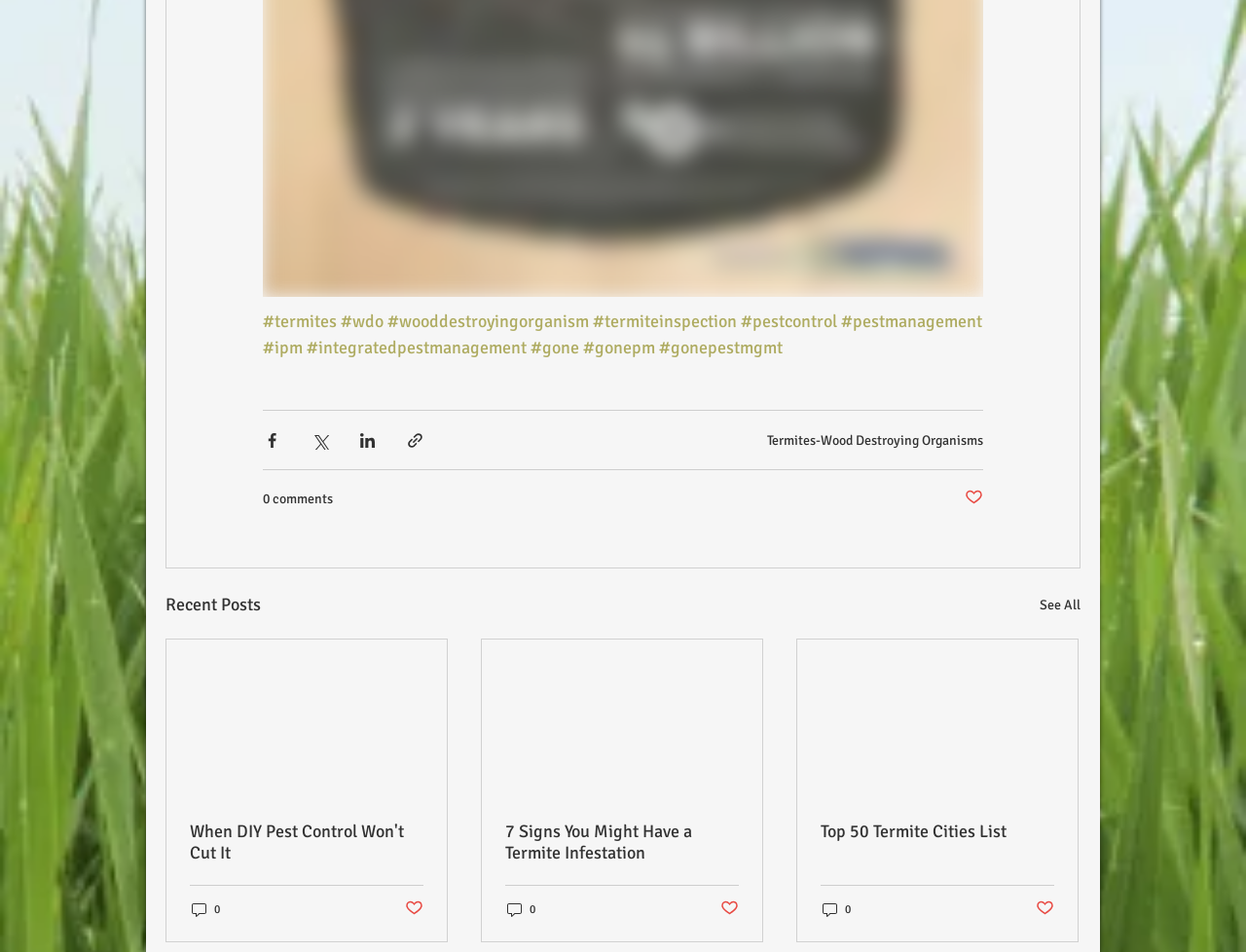Specify the bounding box coordinates of the element's area that should be clicked to execute the given instruction: "Read about Termites-Wood Destroying Organisms". The coordinates should be four float numbers between 0 and 1, i.e., [left, top, right, bottom].

[0.616, 0.454, 0.789, 0.471]